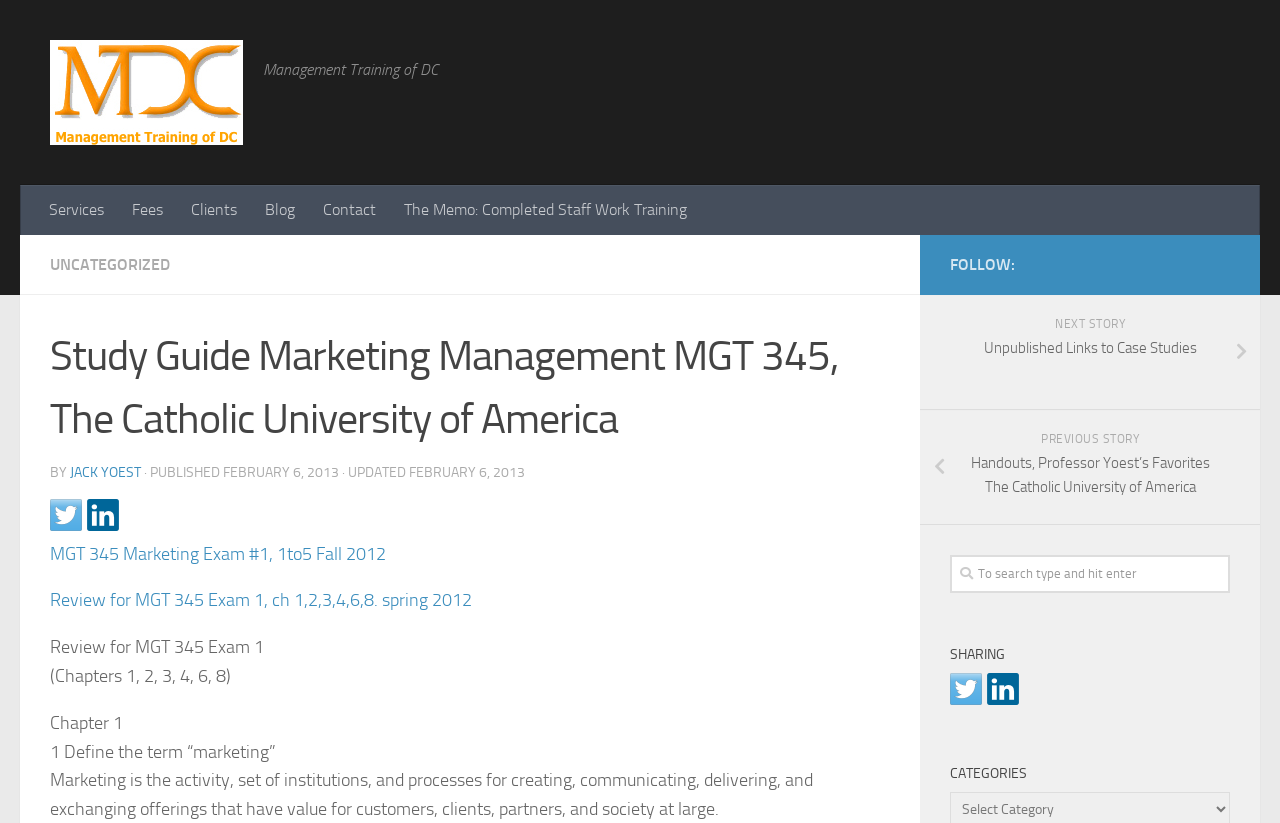Please provide the bounding box coordinates for the element that needs to be clicked to perform the following instruction: "Click on the 'twitter' link". The coordinates should be given as four float numbers between 0 and 1, i.e., [left, top, right, bottom].

[0.039, 0.606, 0.064, 0.645]